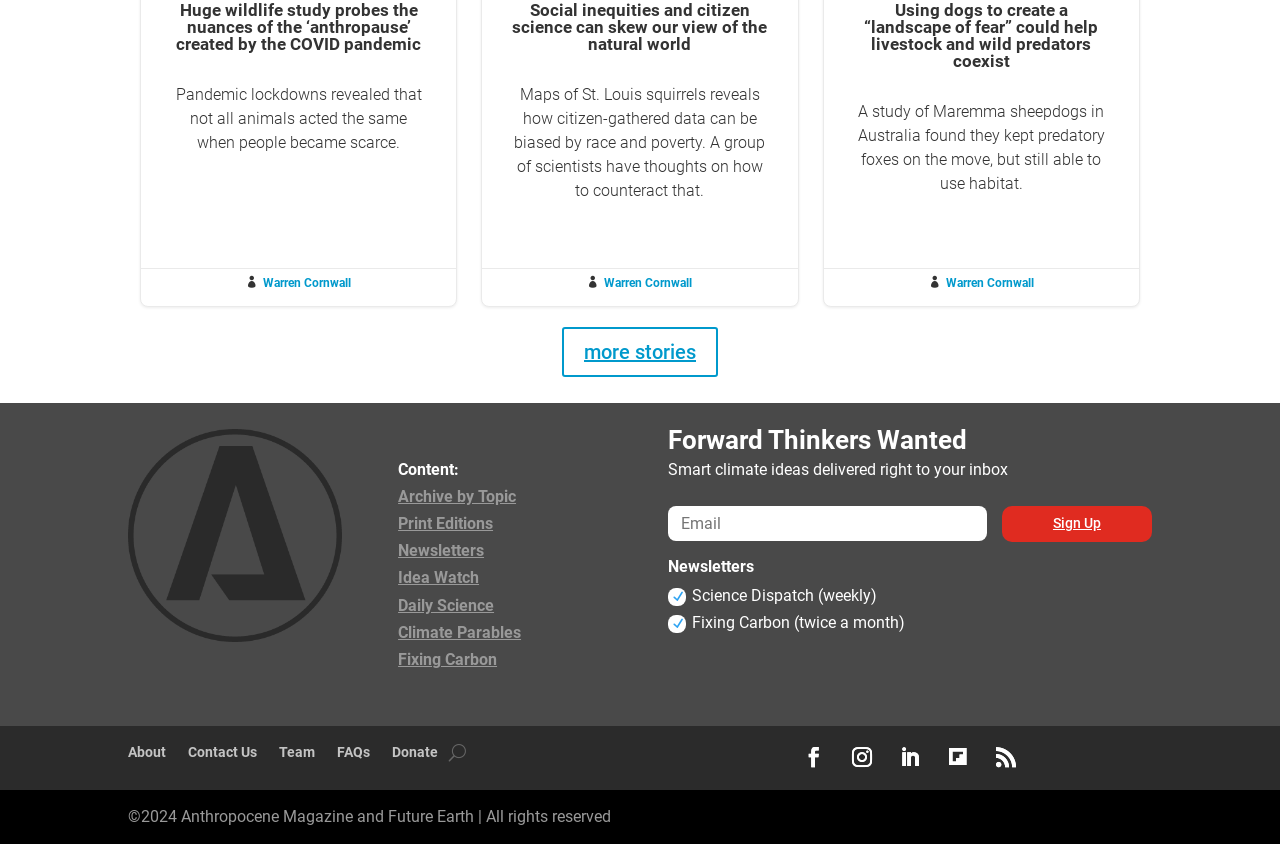Who is the author of the articles on the homepage?
Answer the question with a detailed explanation, including all necessary information.

I looked for the author's name associated with each article, and it appears that all three articles are written by Warren Cornwall, as indicated by the links next to each article title.